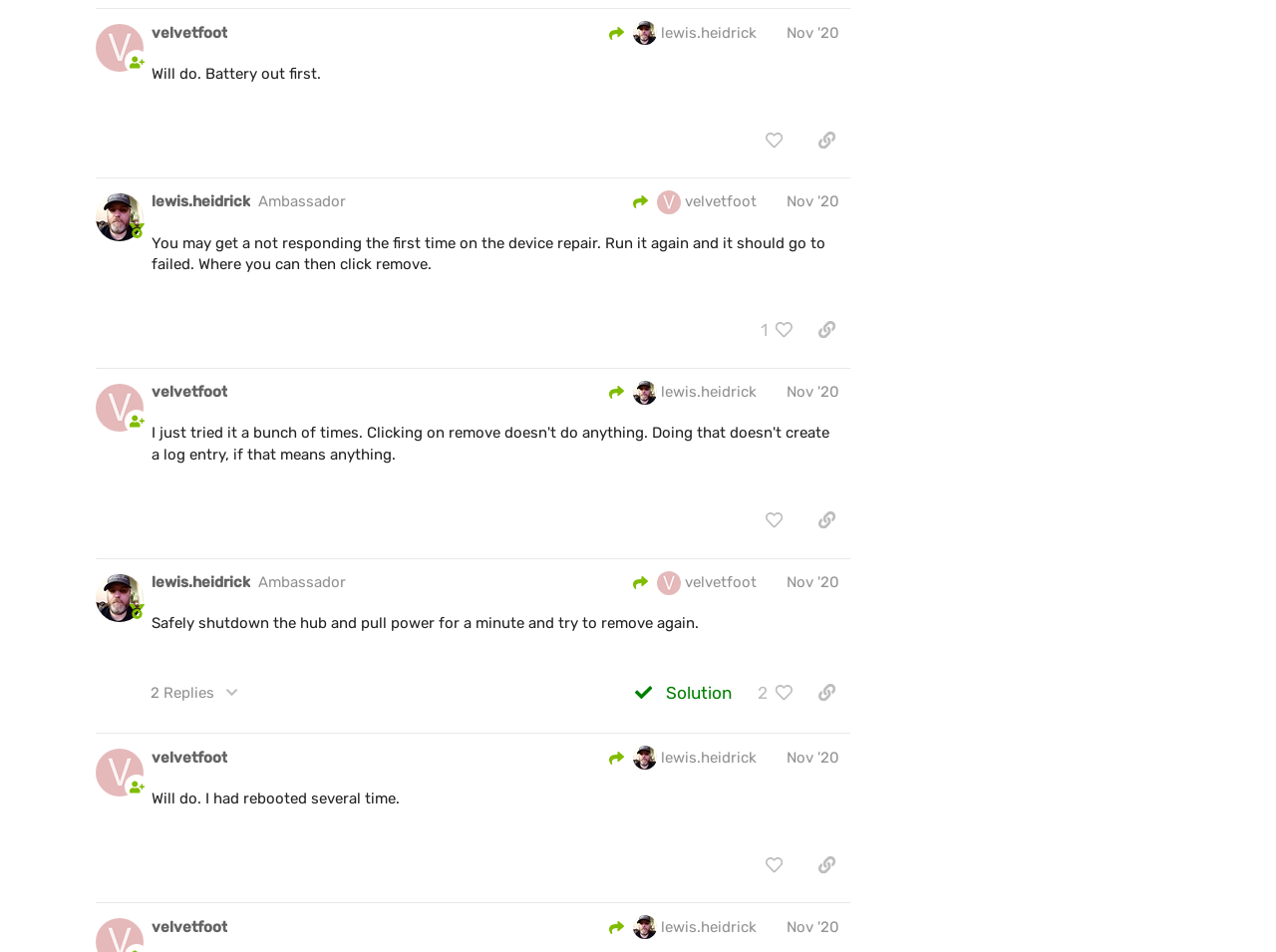How many posts are on this page?
Using the image as a reference, answer the question in detail.

I counted the number of regions on the page, each of which corresponds to a post, and found that there are 5 posts in total.